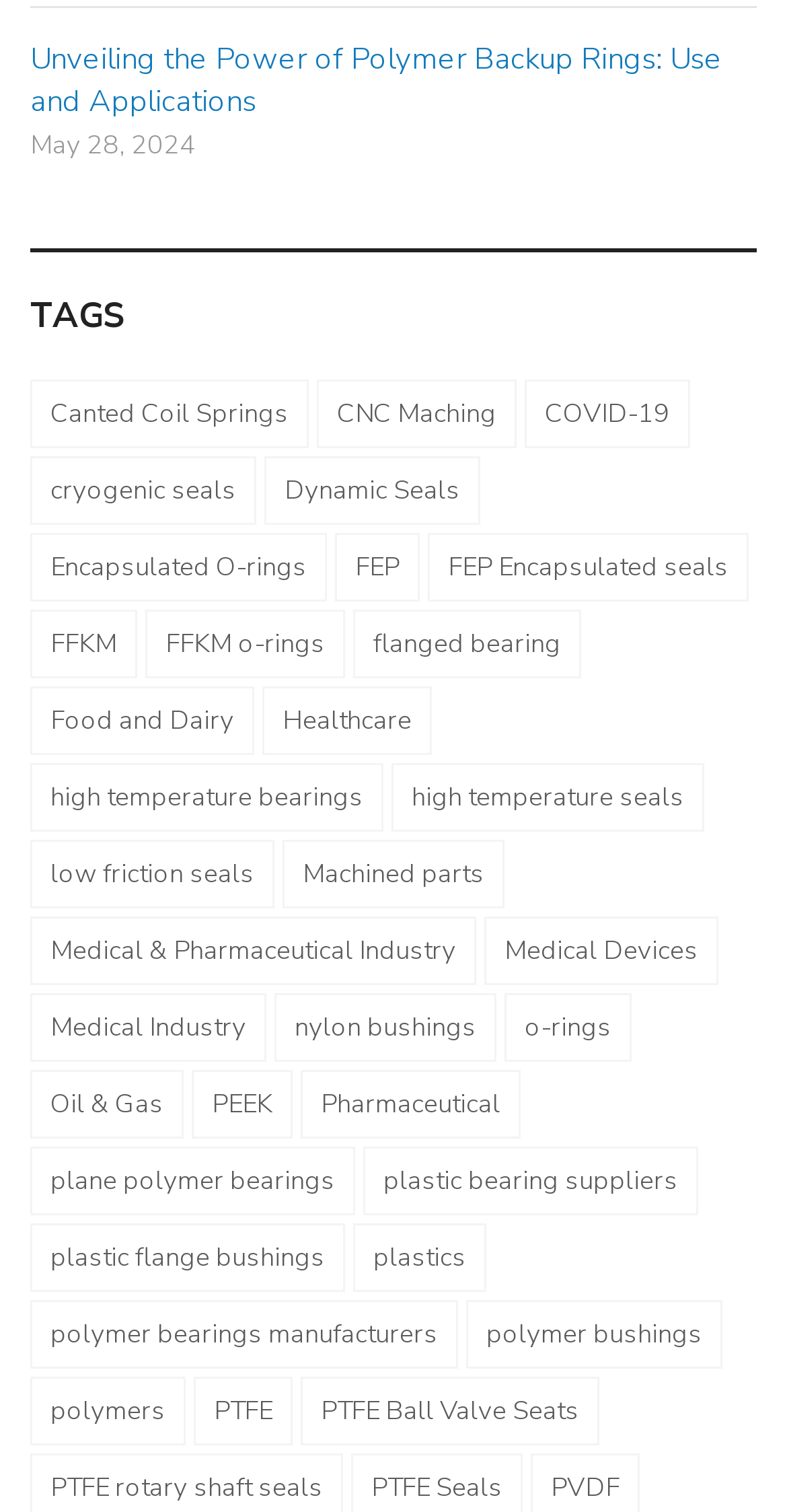Determine the bounding box coordinates of the region I should click to achieve the following instruction: "Explore the category of Medical Devices". Ensure the bounding box coordinates are four float numbers between 0 and 1, i.e., [left, top, right, bottom].

[0.615, 0.607, 0.913, 0.652]